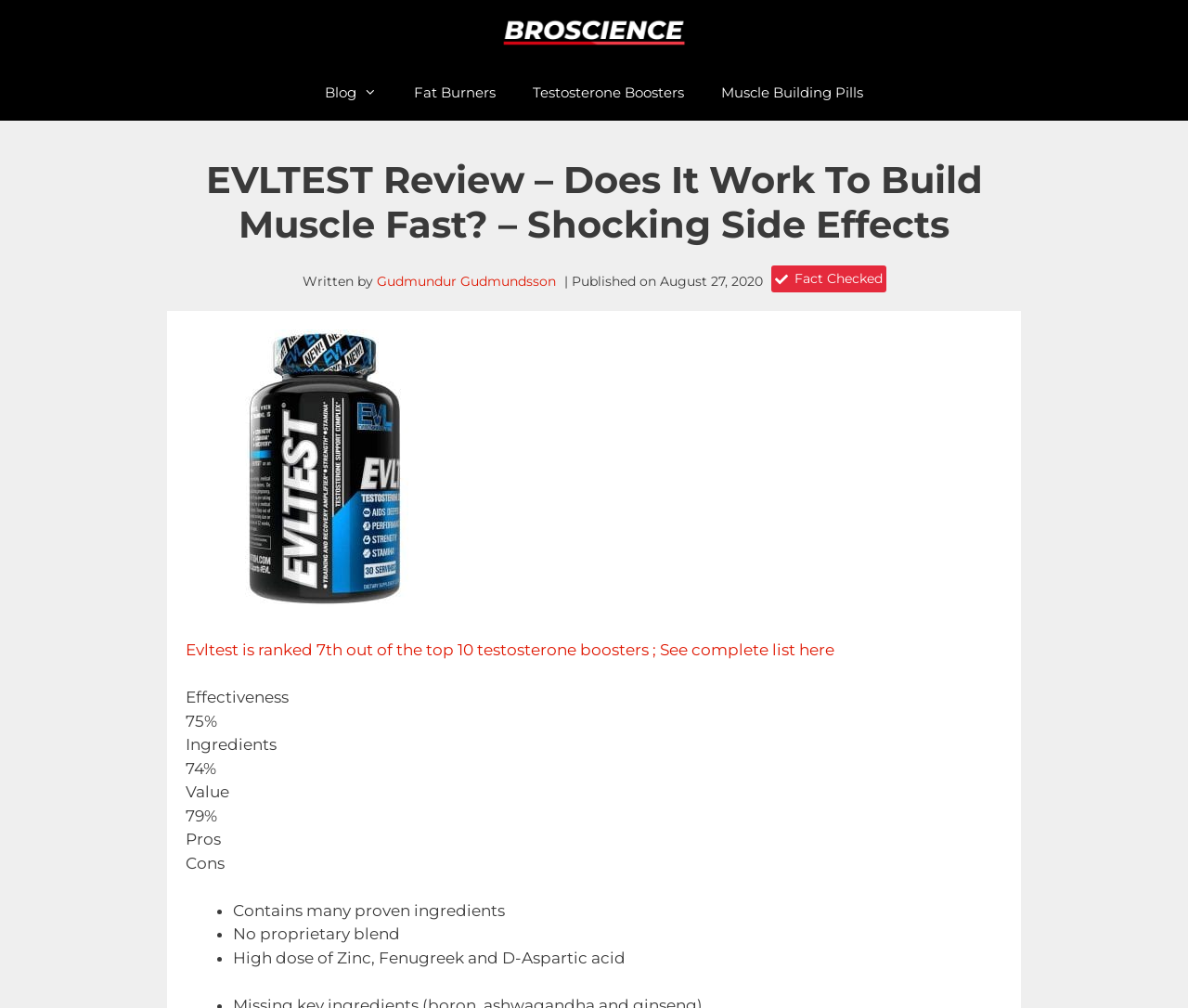Using the provided element description "Testosterone Boosters", determine the bounding box coordinates of the UI element.

[0.433, 0.065, 0.591, 0.12]